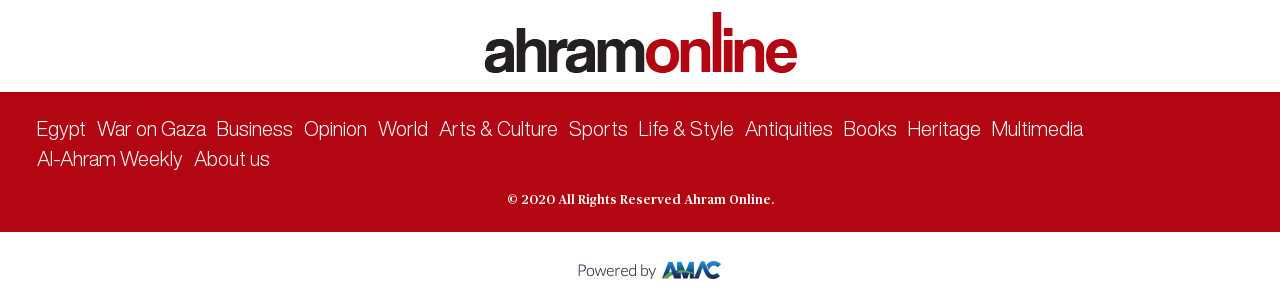Show me the bounding box coordinates of the clickable region to achieve the task as per the instruction: "Check the copyright information".

[0.017, 0.639, 0.983, 0.703]